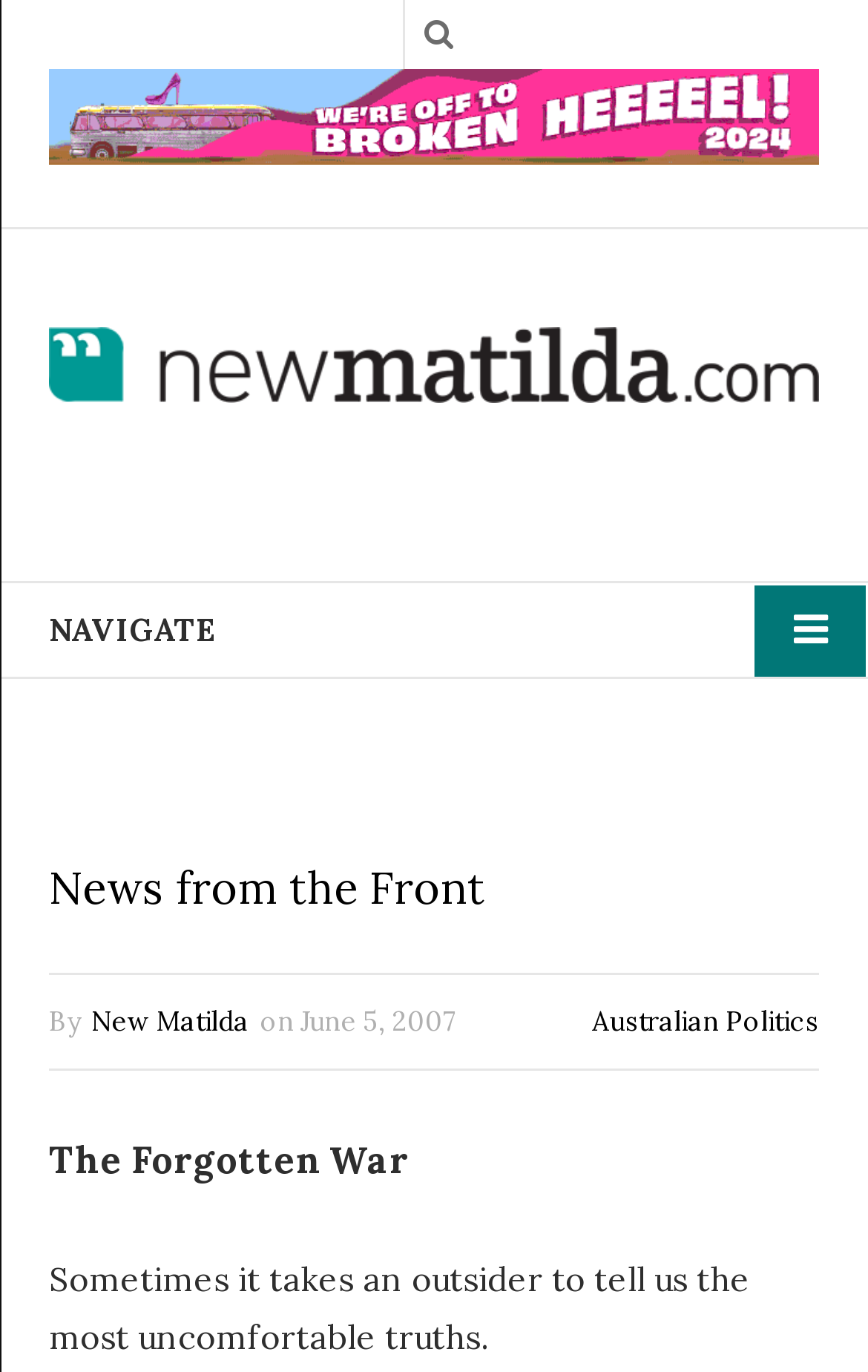What is the category of the article?
Refer to the image and provide a detailed answer to the question.

I found the answer by looking at the link element below the author's name, which contains the text 'Australian Politics'. This suggests that the article falls under the category of Australian Politics.